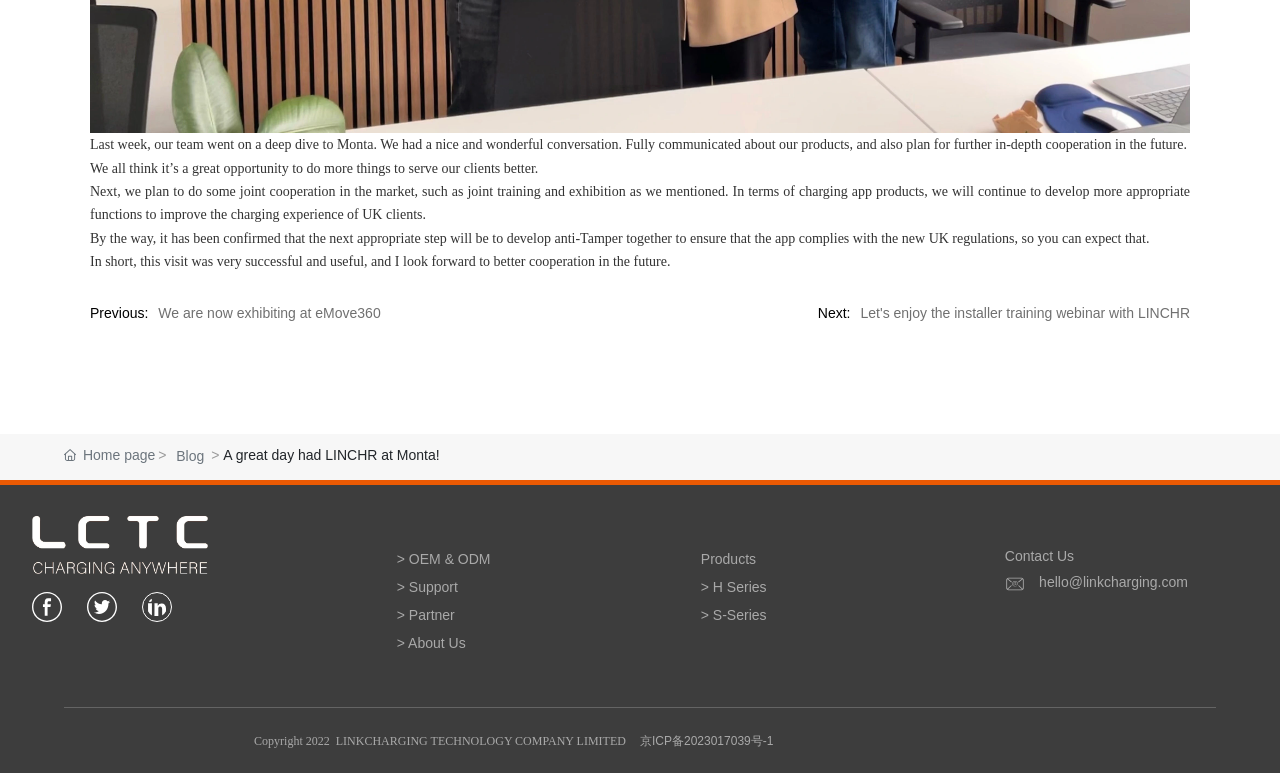Locate the UI element described as follows: "> About Us". Return the bounding box coordinates as four float numbers between 0 and 1 in the order [left, top, right, bottom].

[0.31, 0.821, 0.364, 0.842]